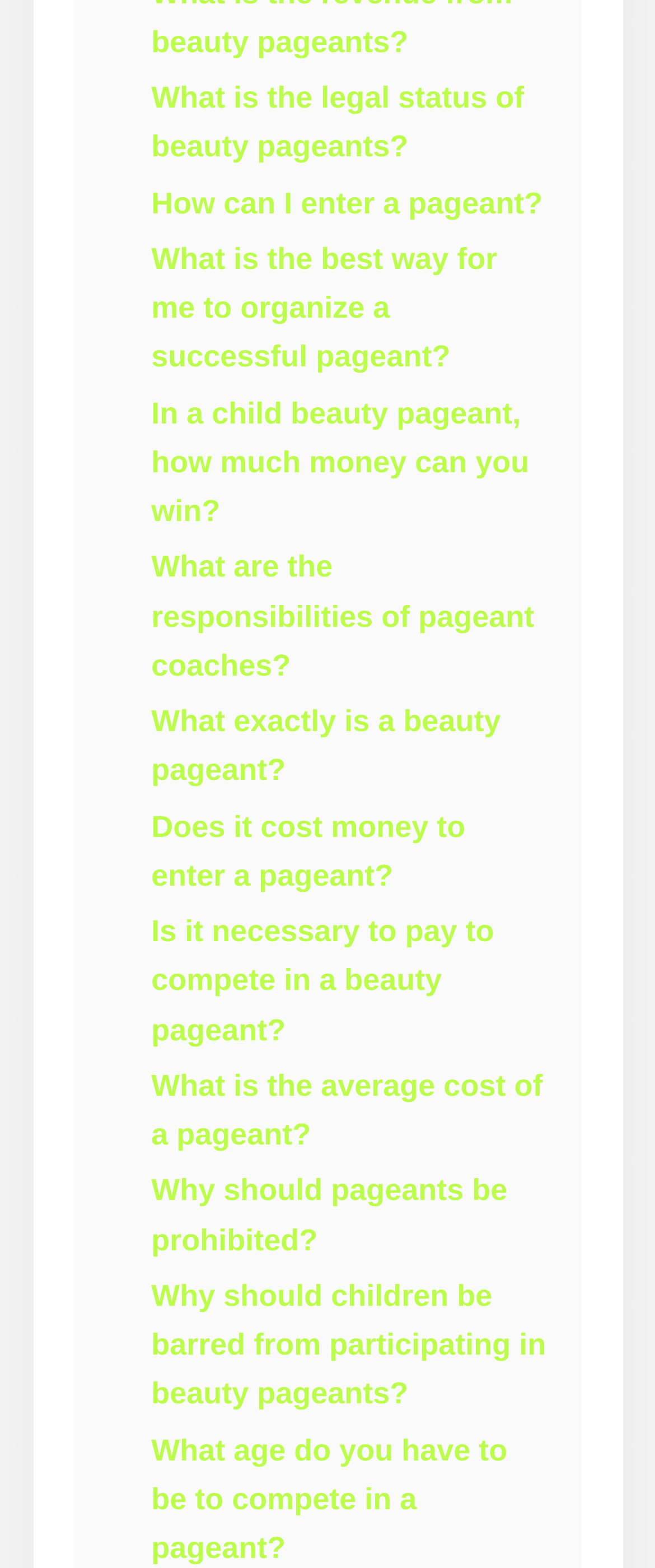Are there any links that discuss the negative aspects of pageants?
Refer to the image and offer an in-depth and detailed answer to the question.

There are two links that discuss the negative aspects of pageants: 'Why should pageants be prohibited?' and 'Why should children be barred from participating in beauty pageants?'.